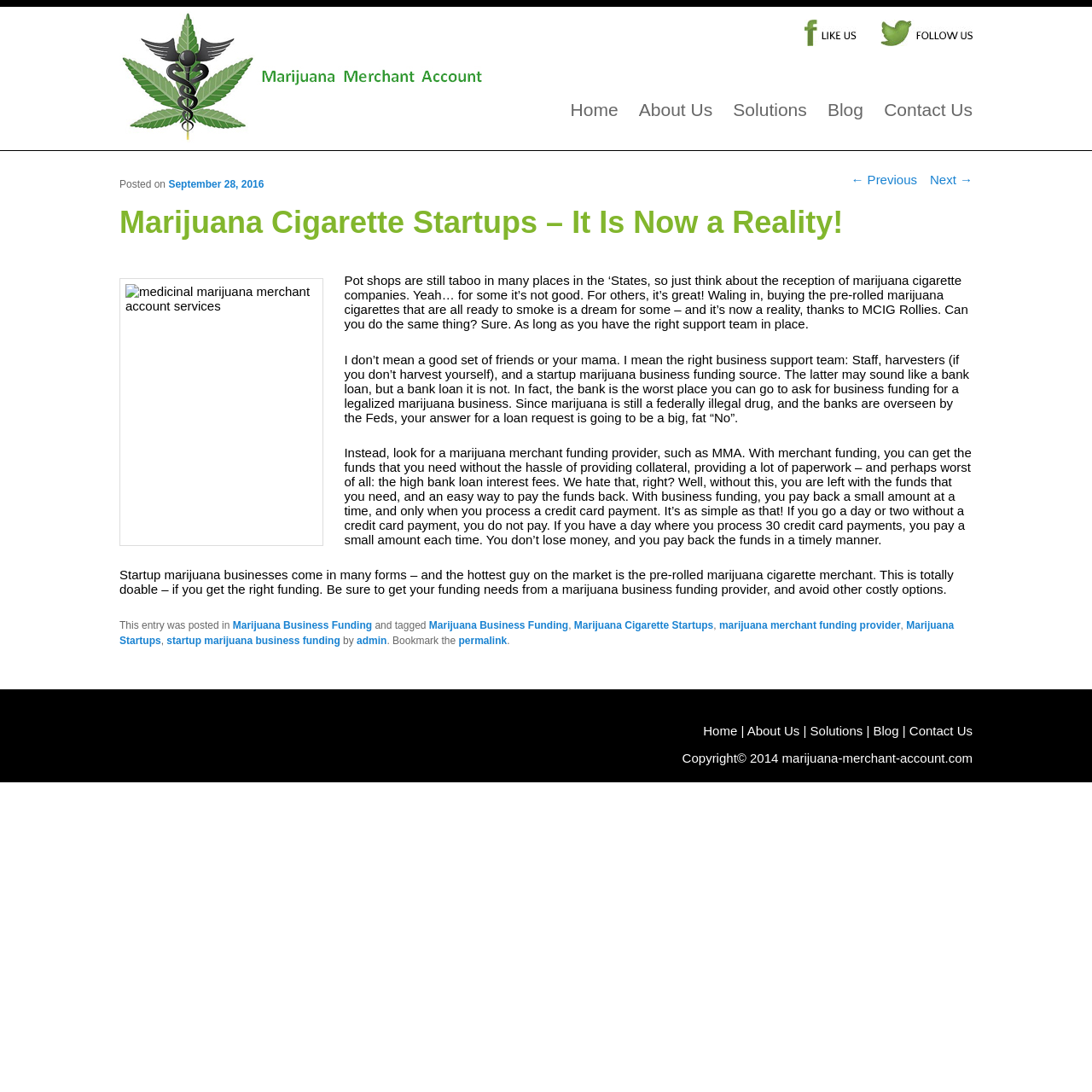Locate the primary headline on the webpage and provide its text.

Marijuana Cigarette Startups – It Is Now a Reality!